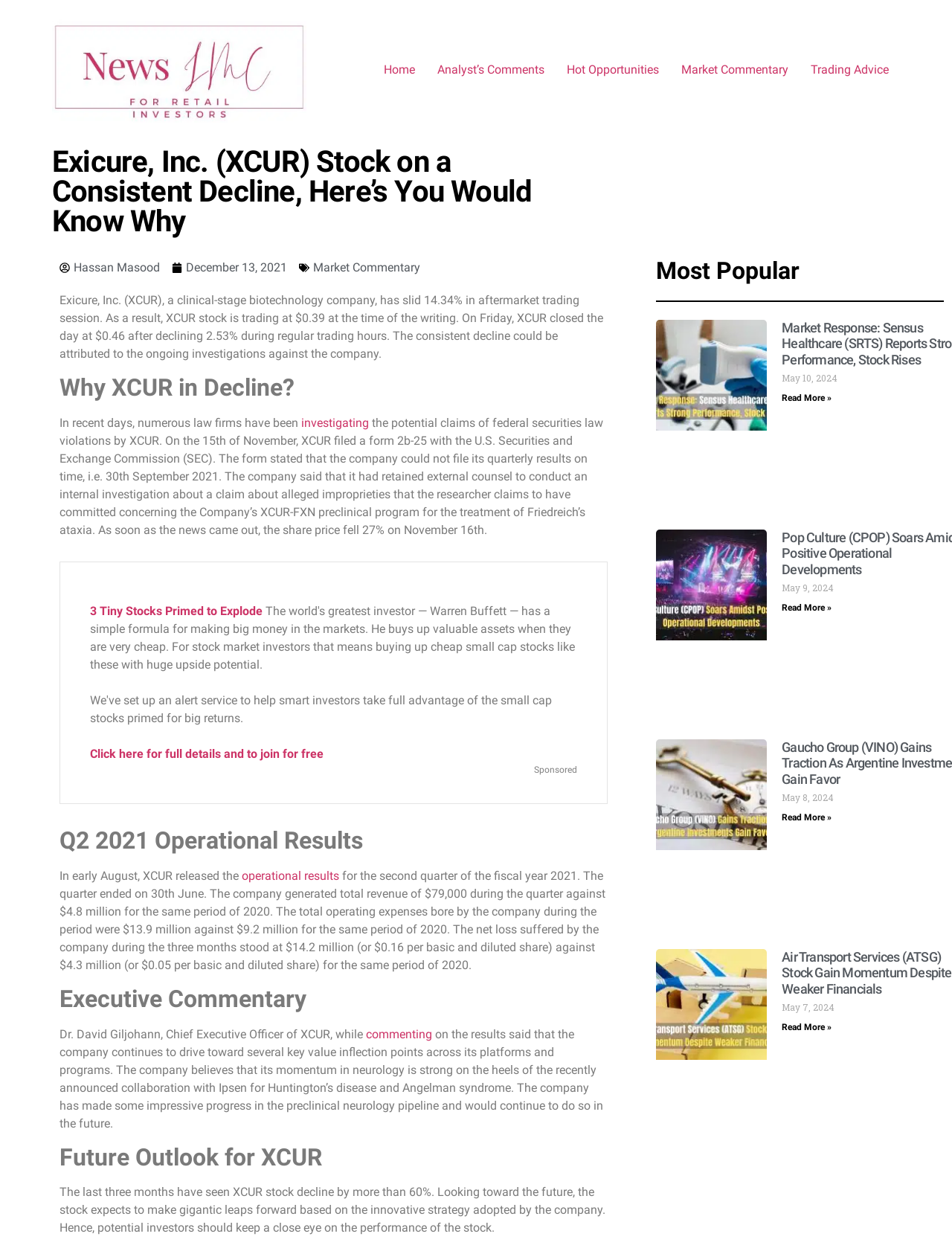Why is XCUR stock in decline?
Refer to the image and respond with a one-word or short-phrase answer.

Ongoing investigations